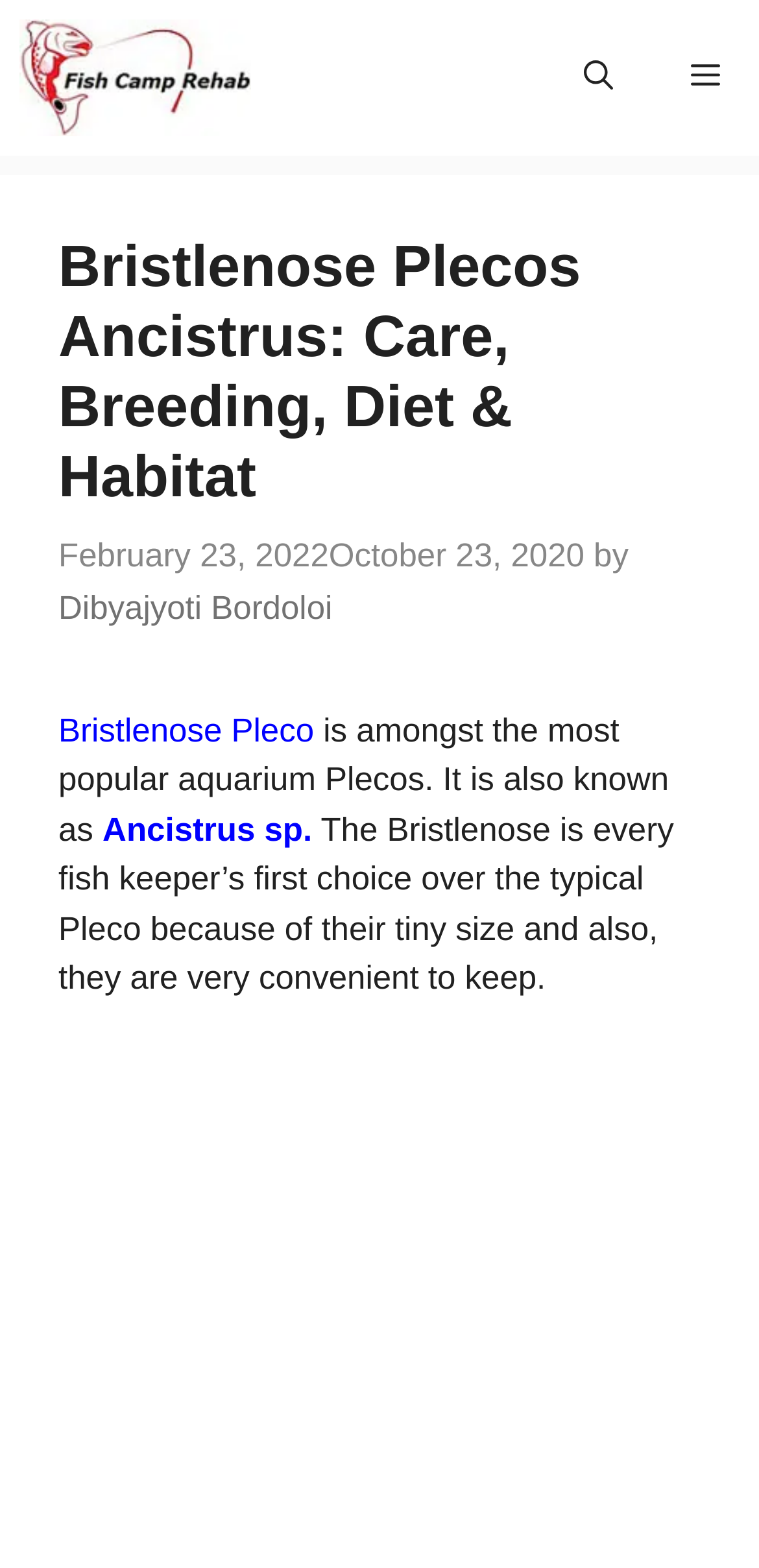Please analyze the image and give a detailed answer to the question:
When was the article last updated?

The date of the last update can be found in the header section of the webpage, where it says 'February 23, 2022' next to the time icon.